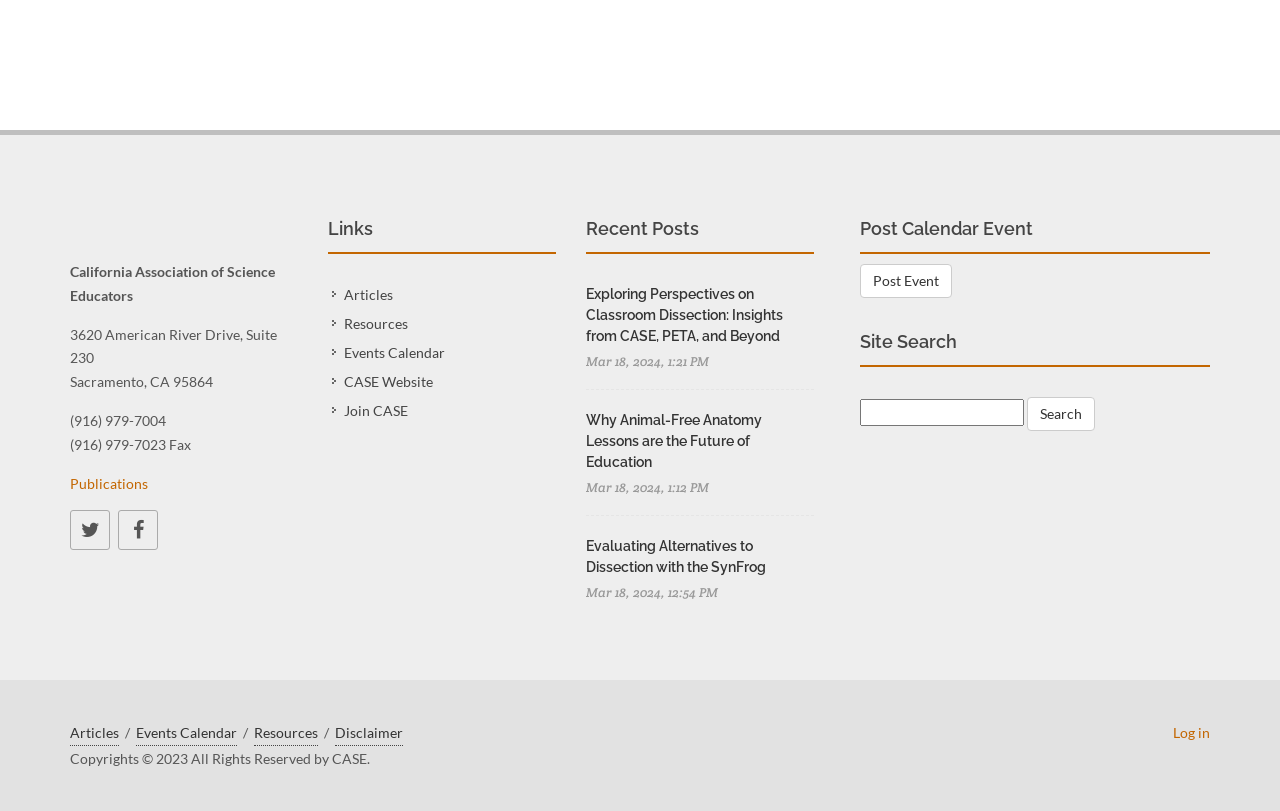Find the bounding box coordinates of the area that needs to be clicked in order to achieve the following instruction: "Log in to the website". The coordinates should be specified as four float numbers between 0 and 1, i.e., [left, top, right, bottom].

[0.916, 0.893, 0.945, 0.914]